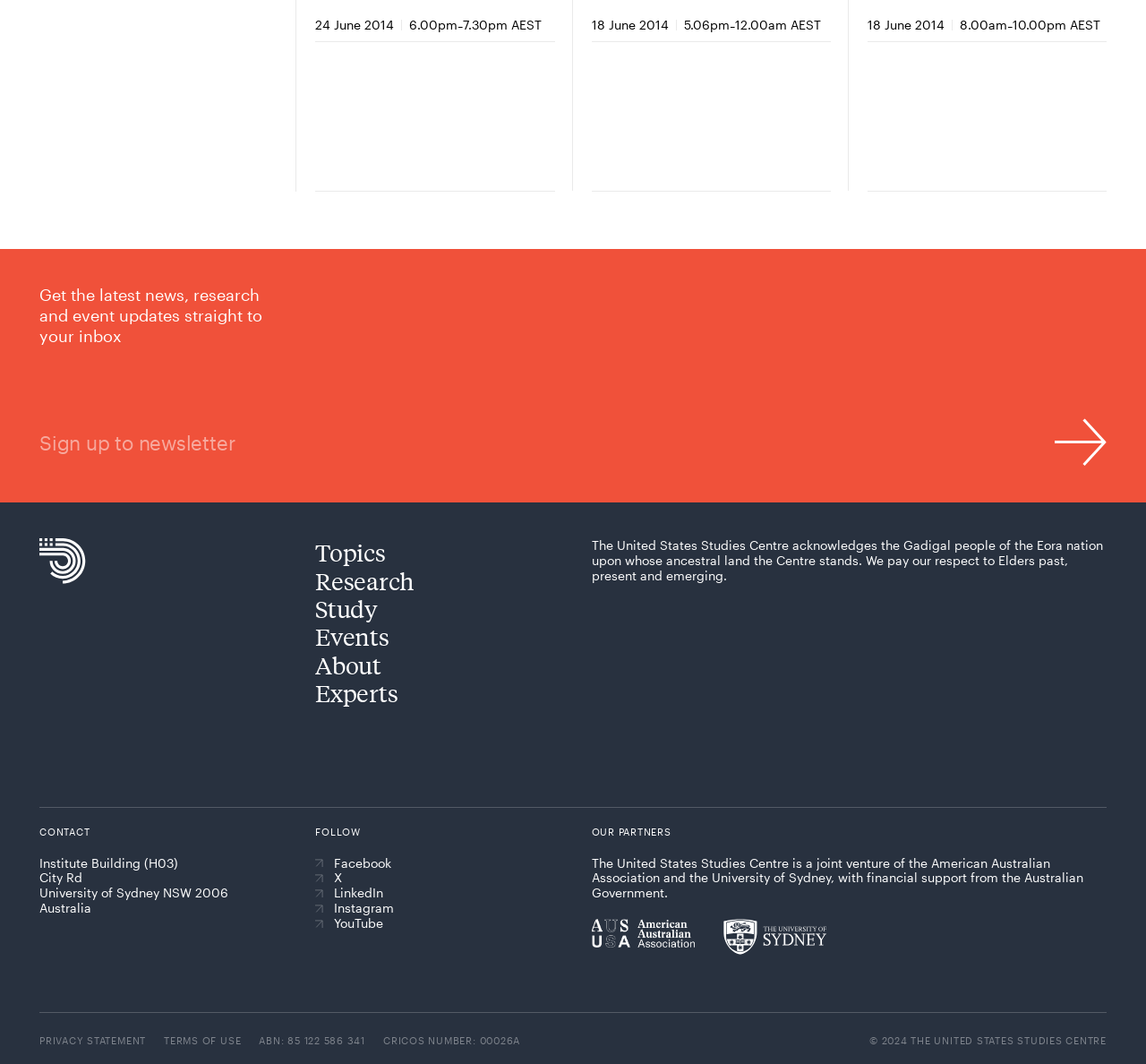Can you determine the bounding box coordinates of the area that needs to be clicked to fulfill the following instruction: "Follow on Facebook"?

[0.275, 0.804, 0.484, 0.818]